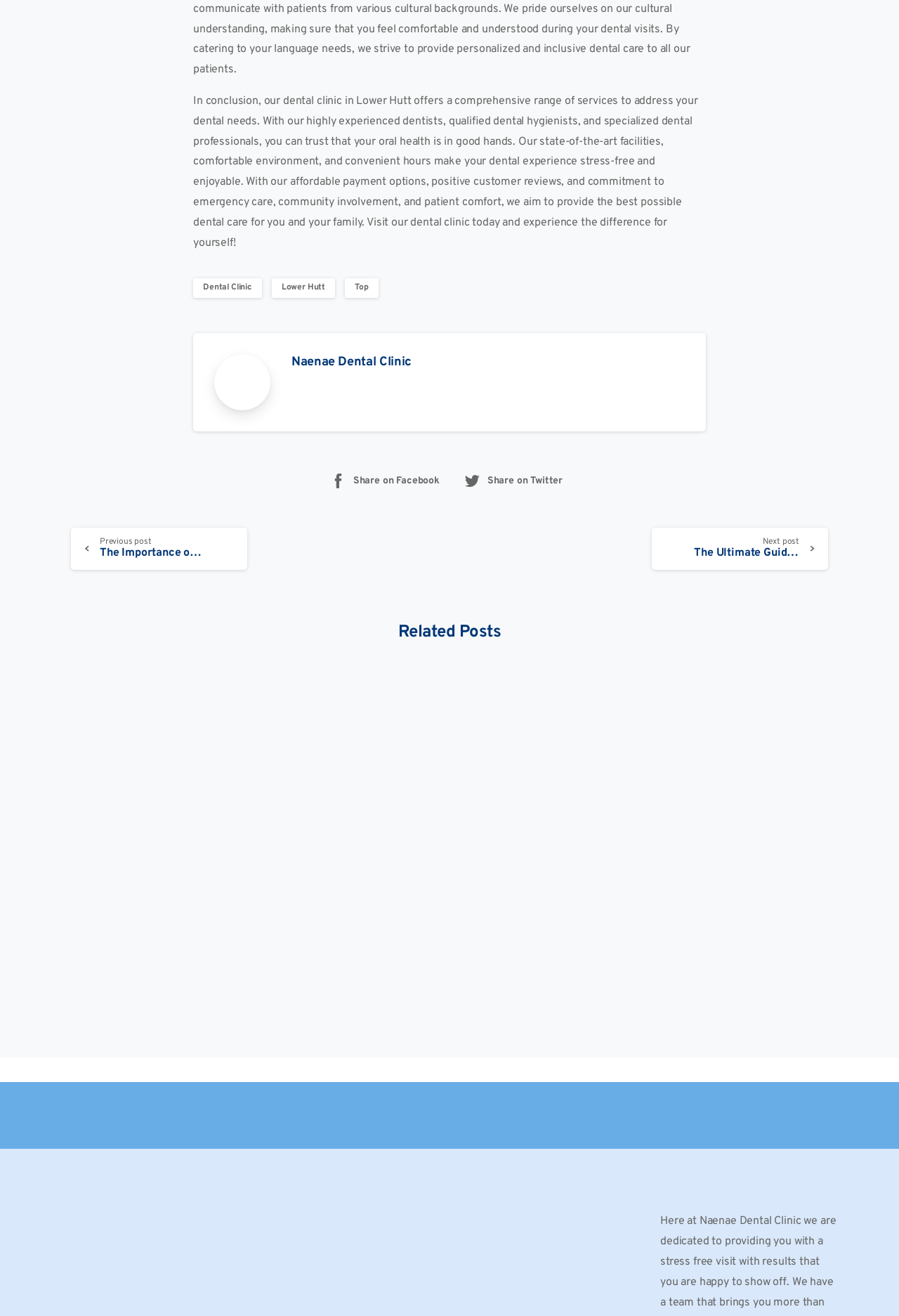Predict the bounding box coordinates of the UI element that matches this description: "alt="Naenae Dental Clinic"". The coordinates should be in the format [left, top, right, bottom] with each value between 0 and 1.

[0.082, 0.543, 0.101, 0.554]